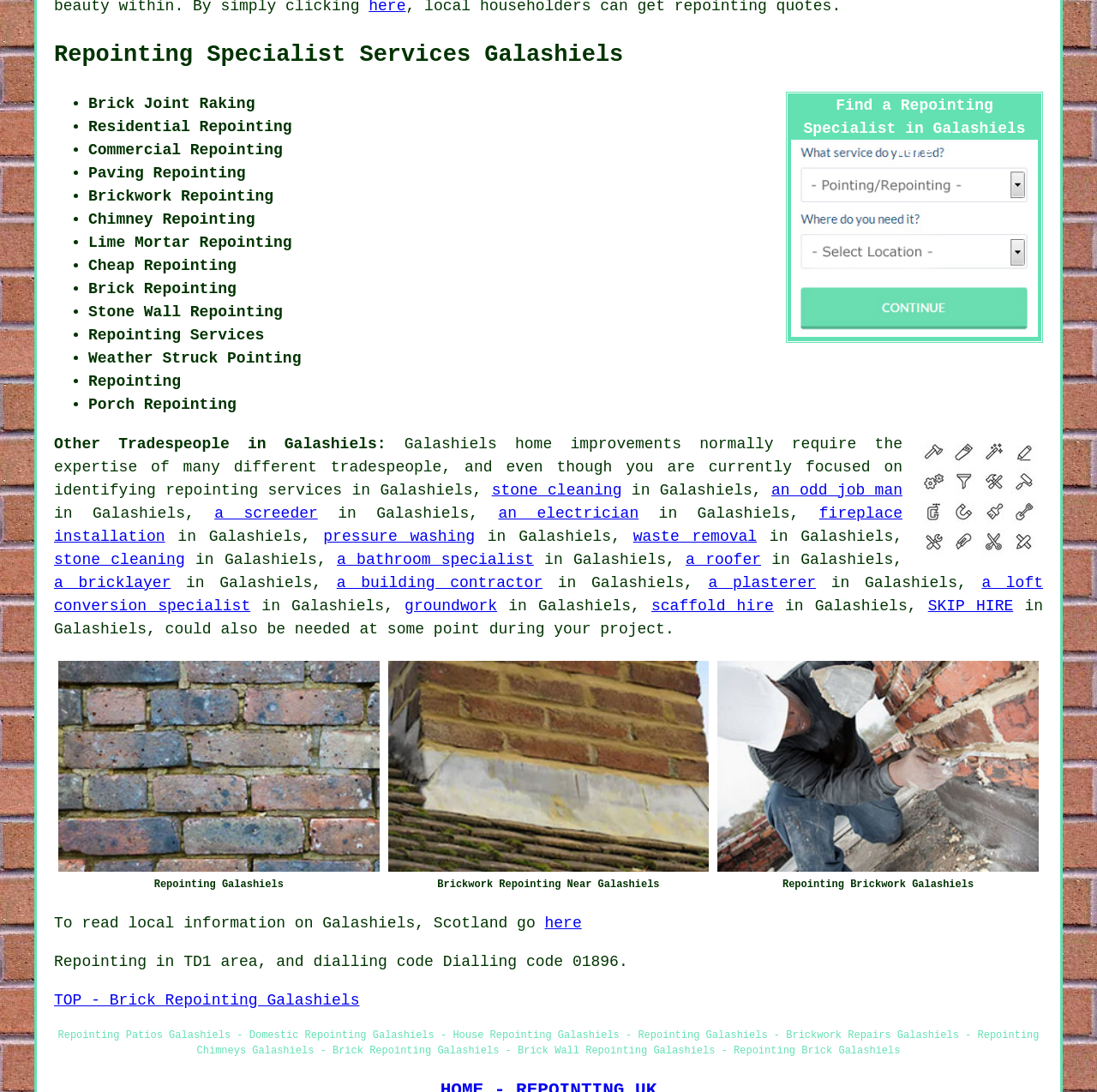Please determine the bounding box coordinates of the section I need to click to accomplish this instruction: "Click on 'repointing services'".

[0.151, 0.441, 0.312, 0.457]